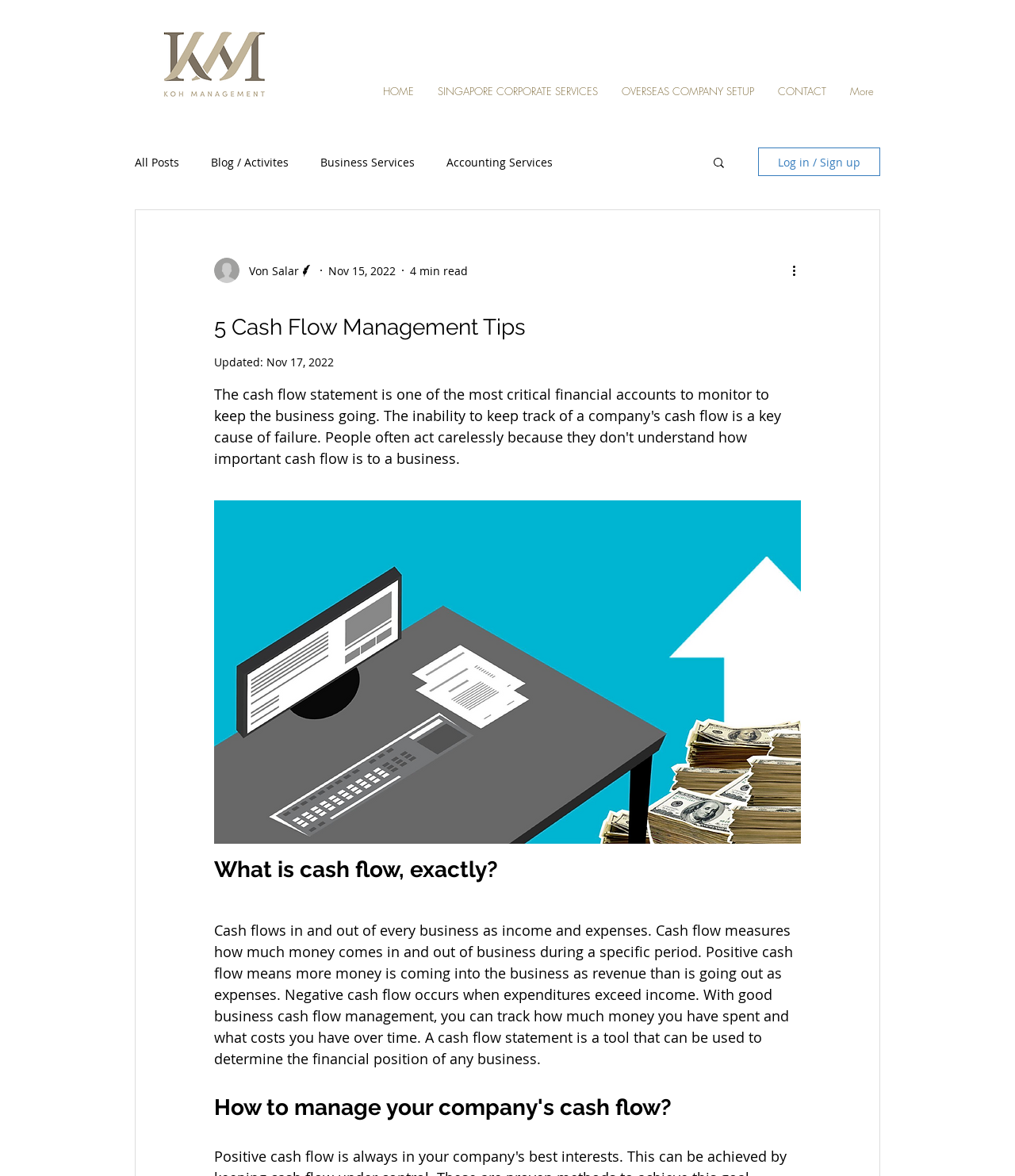What is the author's name?
Provide a detailed answer to the question, using the image to inform your response.

I found the author's name by looking at the section that describes the writer. It has a picture of the writer, and below it, there is a text that says 'Von Salar' which is the author's name.